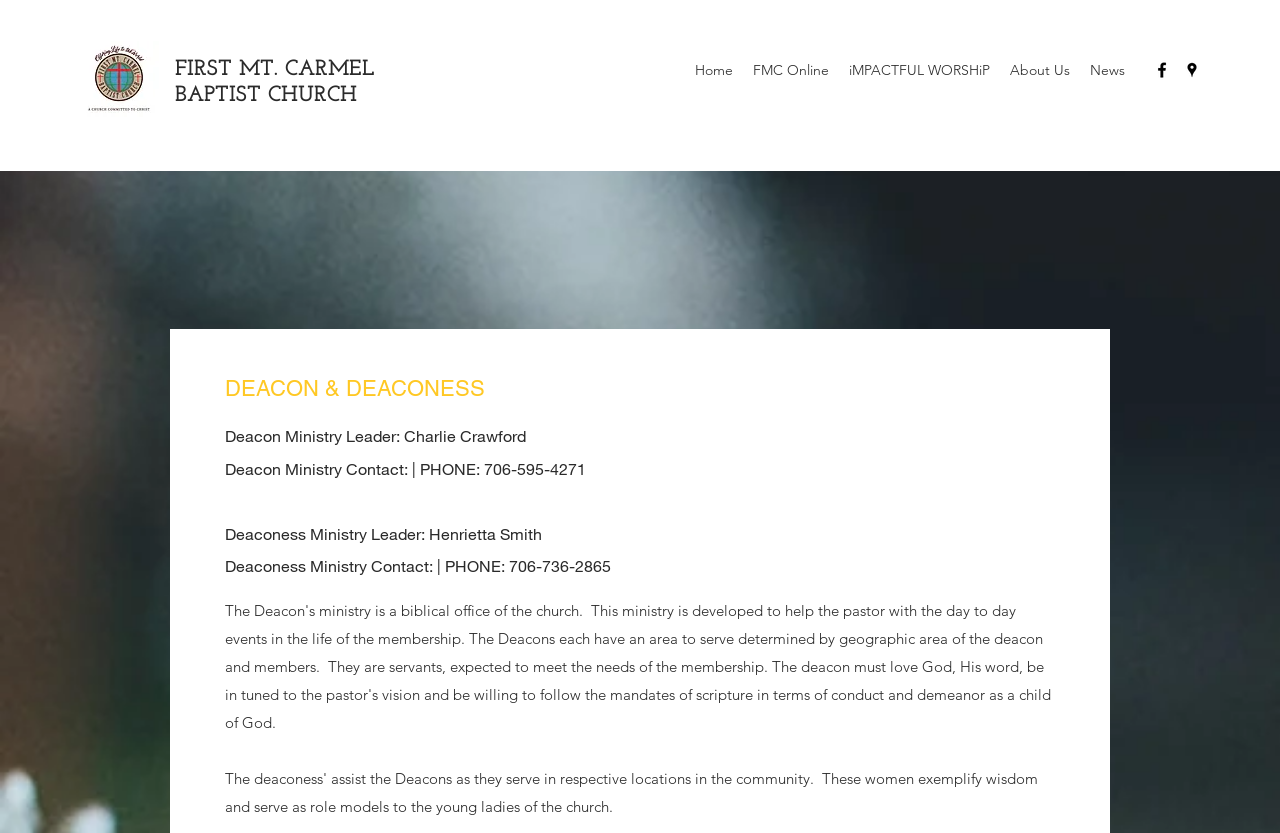Articulate a complete and detailed caption of the webpage elements.

The webpage is about the Ministries of First Mt Carmel Baptist Church. At the top left corner, there is a logo of FMC Baptist Church, which is an image linked to the church's website. Next to the logo, there are two headings, "FIRST MT. CARMEL" and "BAPTIST CHURCH", which are also links.

Below the headings, there is a navigation menu labeled "Site" that spans across the top of the page. The menu contains five links: "Home", "FMC Online", "iMPACTFUL WORSHiP", "About Us", and "News".

On the top right corner, there is a social bar with two links, "facebook" and "googlePlaces", each accompanied by an image of the respective social media platform's logo.

The main content of the page is divided into two sections. The first section is headed by "DEACON & DEACONESS" and contains information about the Deacon and Deaconess Ministry, including the leaders' names and contact phone numbers.